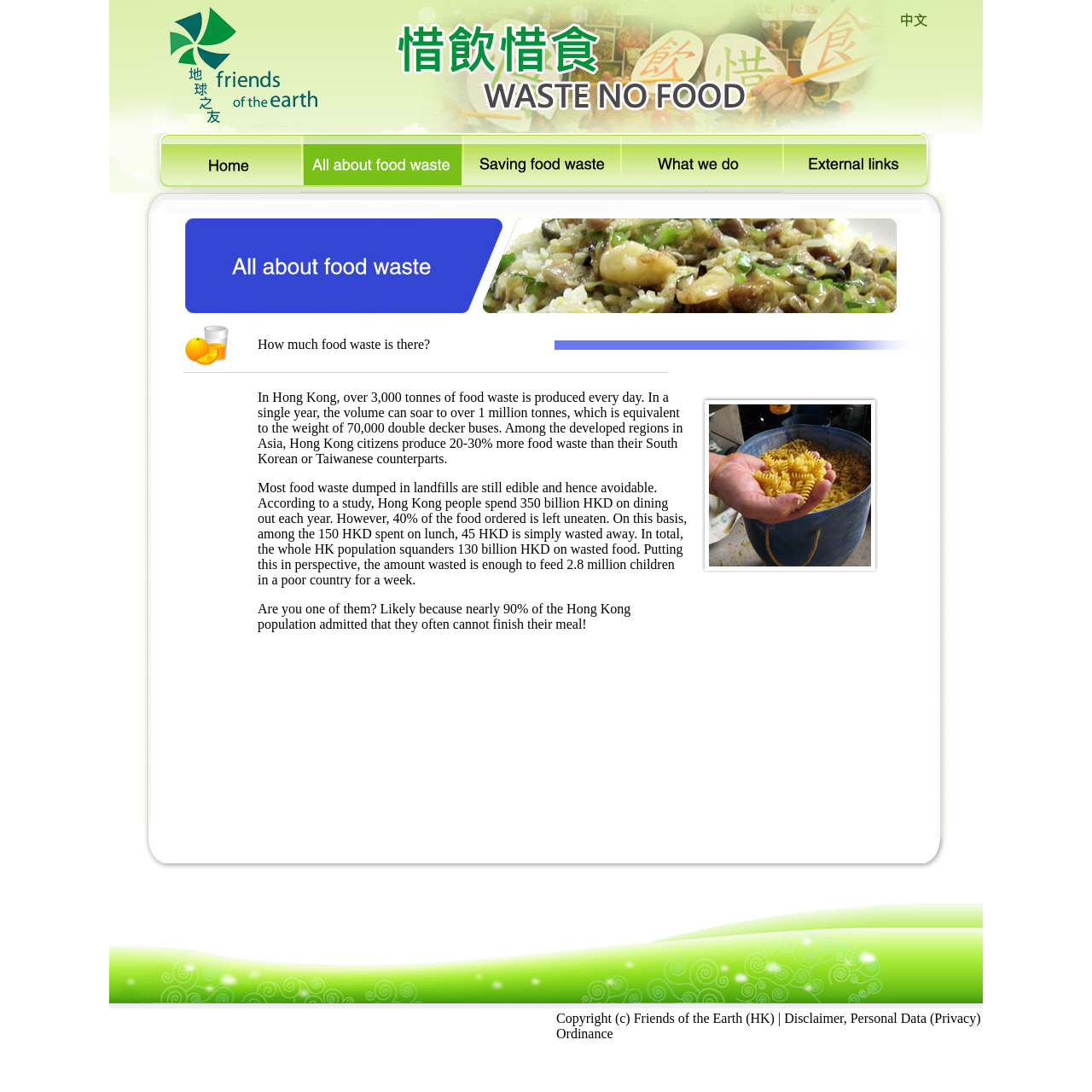How much do Hong Kong people spend on dining out every year?
Please use the image to provide an in-depth answer to the question.

According to the text, 'Hong Kong people spend 350 billion HKD on dining out each year.' This information is provided in the context of discussing food waste and its economic implications.